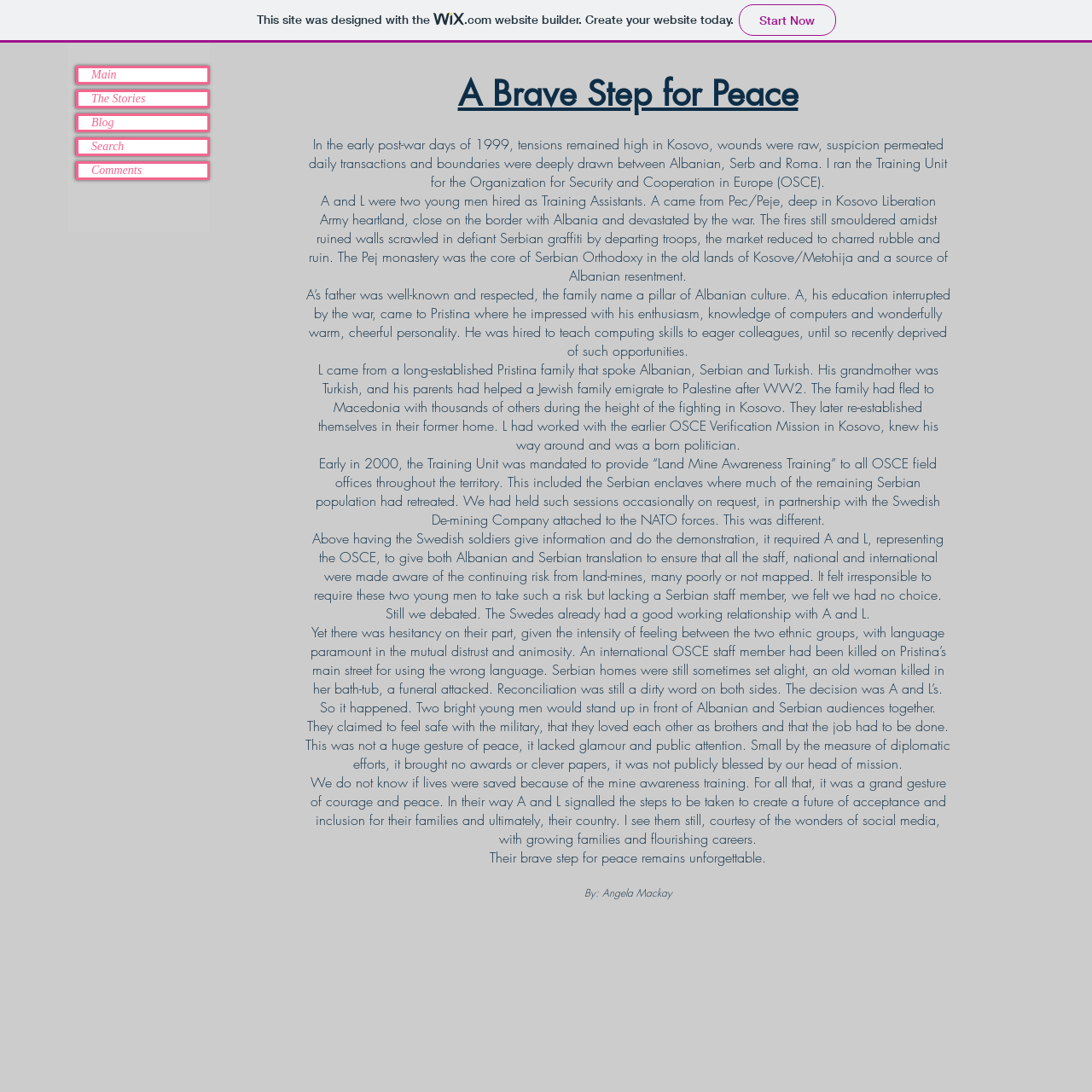What is the relationship between A and L?
Refer to the screenshot and answer in one word or phrase.

They were colleagues